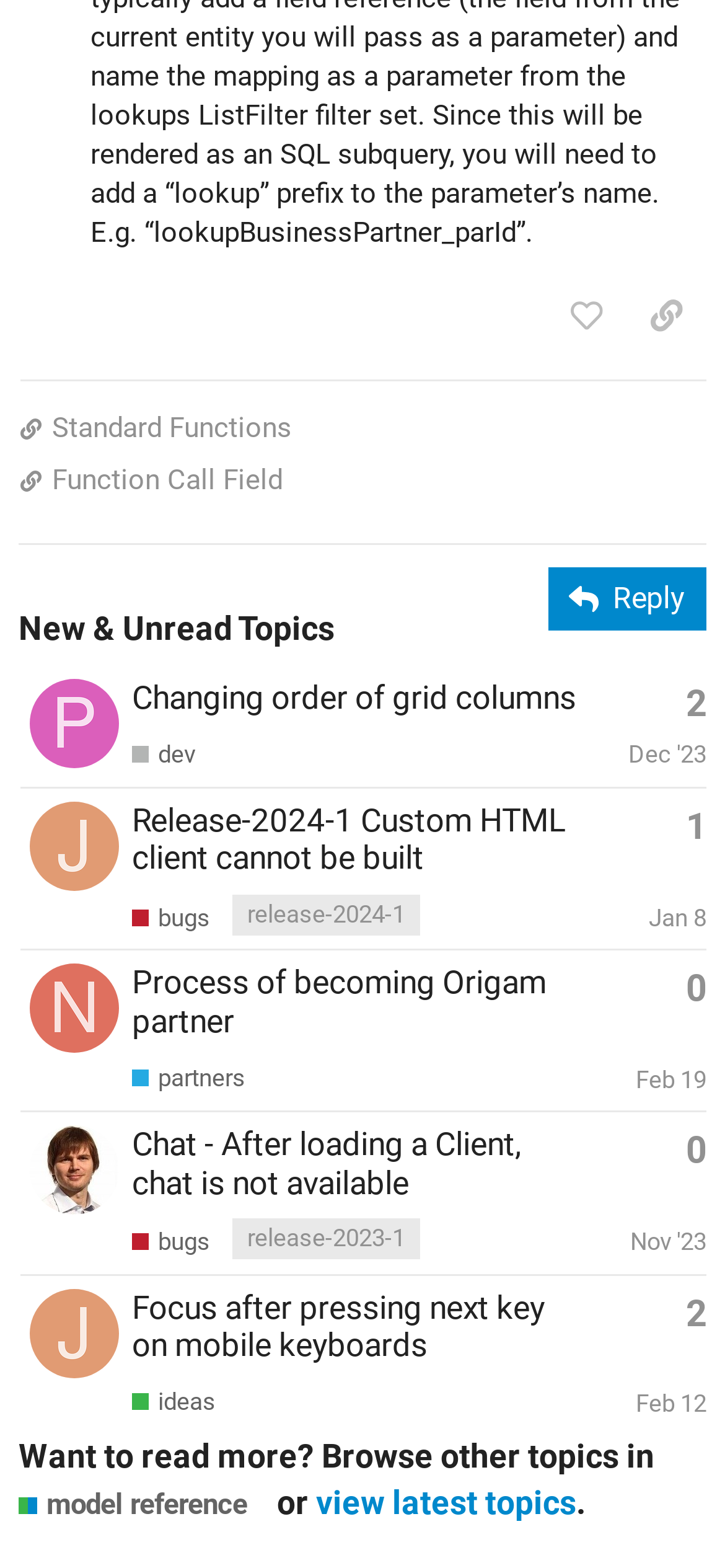Give a concise answer using one word or a phrase to the following question:
What is the category of the first topic?

New & Unread Topics